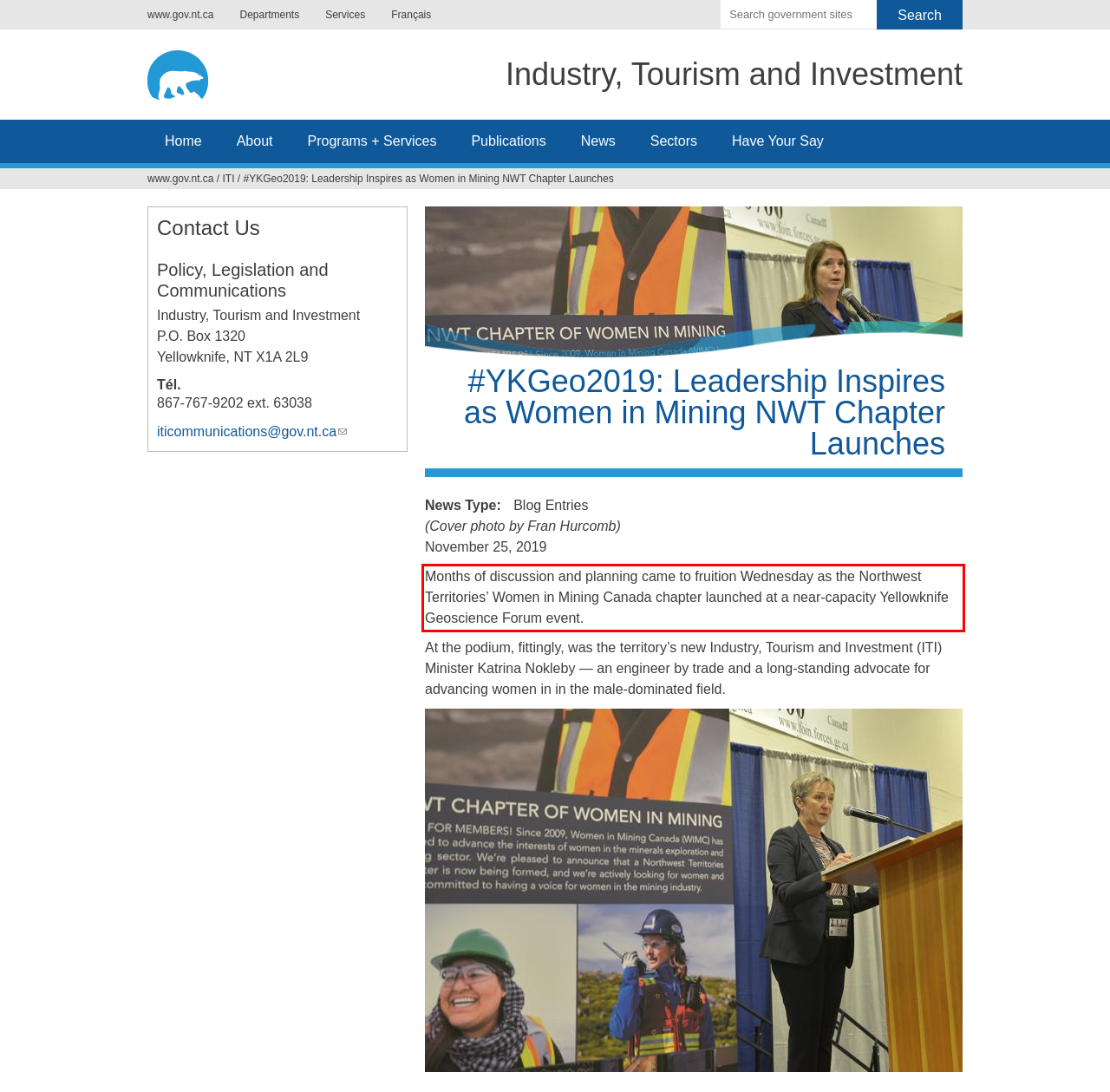You are provided with a screenshot of a webpage featuring a red rectangle bounding box. Extract the text content within this red bounding box using OCR.

Months of discussion and planning came to fruition Wednesday as the Northwest Territories’ Women in Mining Canada chapter launched at a near-capacity Yellowknife Geoscience Forum event.